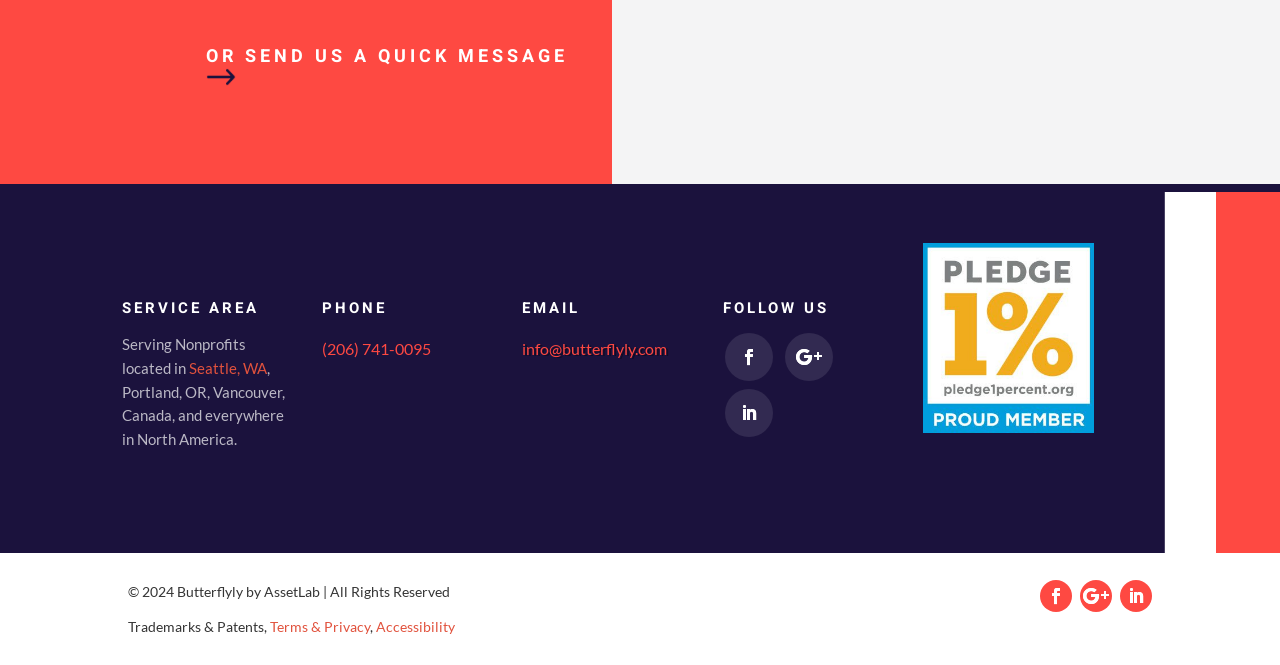What is the copyright year of Butterflyly?
Use the information from the image to give a detailed answer to the question.

The copyright year of Butterflyly can be found at the bottom of the webpage. It is mentioned in the text '© 2024 Butterflyly by AssetLab | All Rights Reserved'.